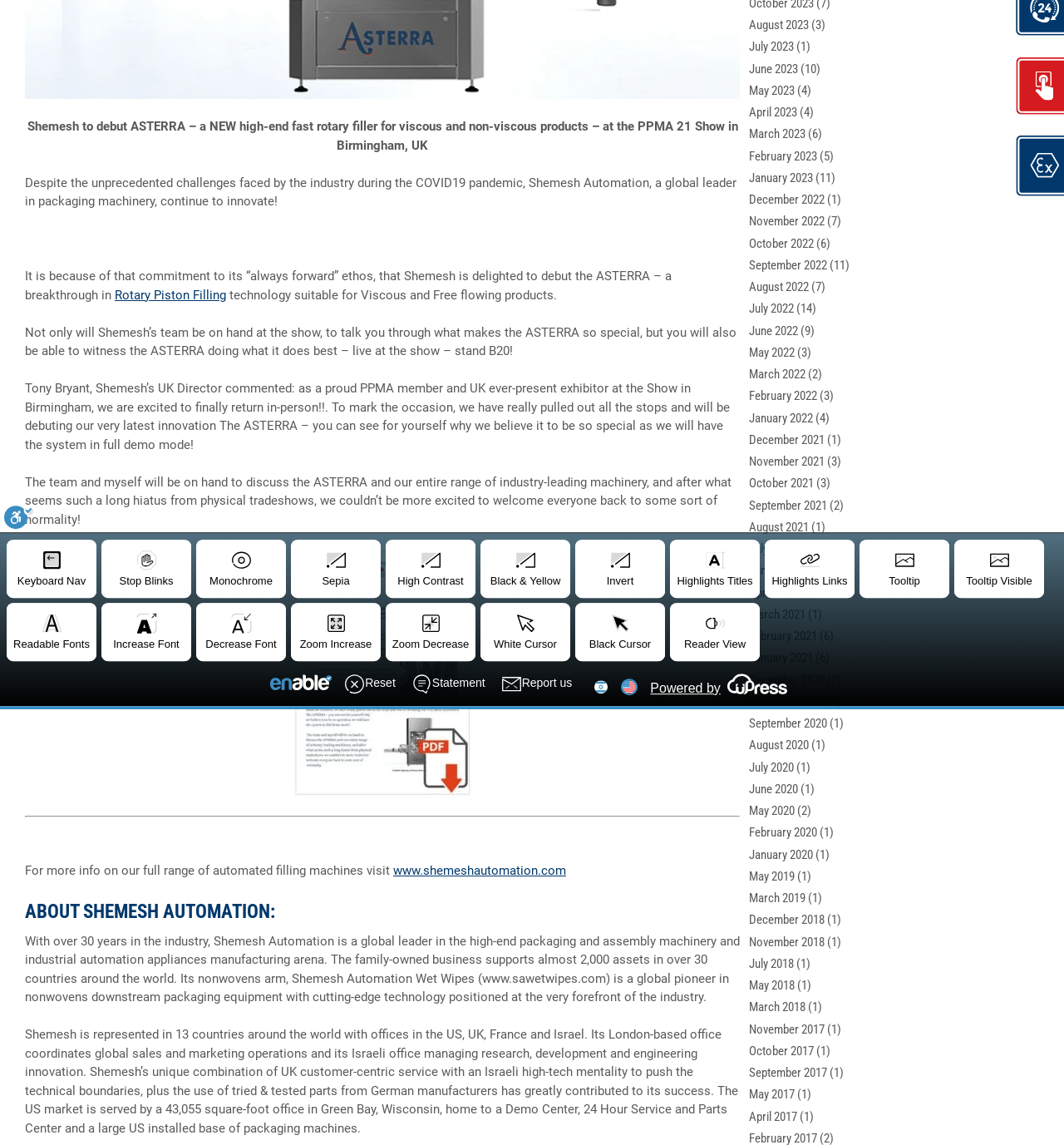Based on the element description: "Rotary Piston Filling", identify the UI element and provide its bounding box coordinates. Use four float numbers between 0 and 1, [left, top, right, bottom].

[0.108, 0.251, 0.212, 0.264]